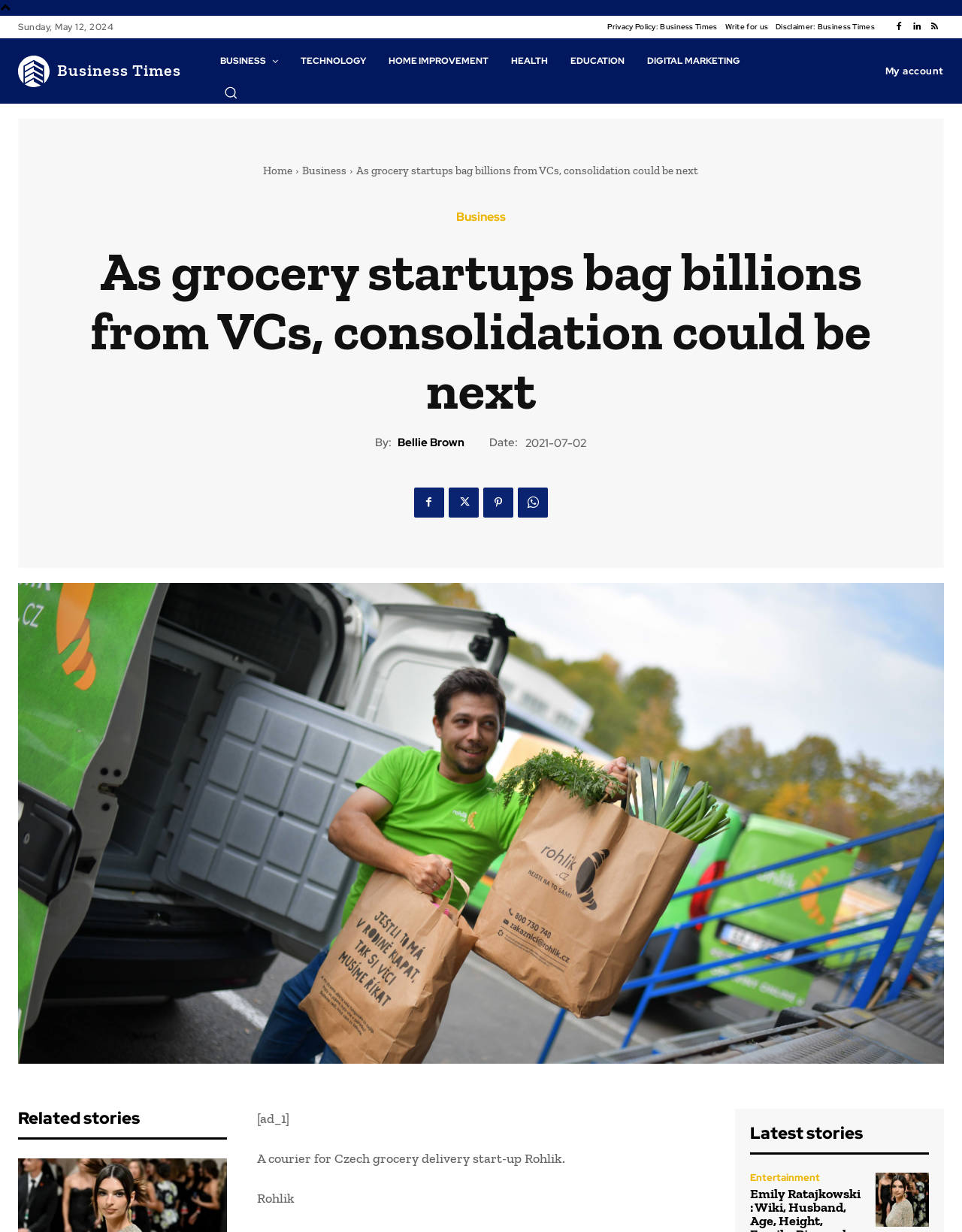Please specify the bounding box coordinates of the clickable region to carry out the following instruction: "View the 'Latest stories'". The coordinates should be four float numbers between 0 and 1, in the format [left, top, right, bottom].

[0.78, 0.911, 0.897, 0.929]